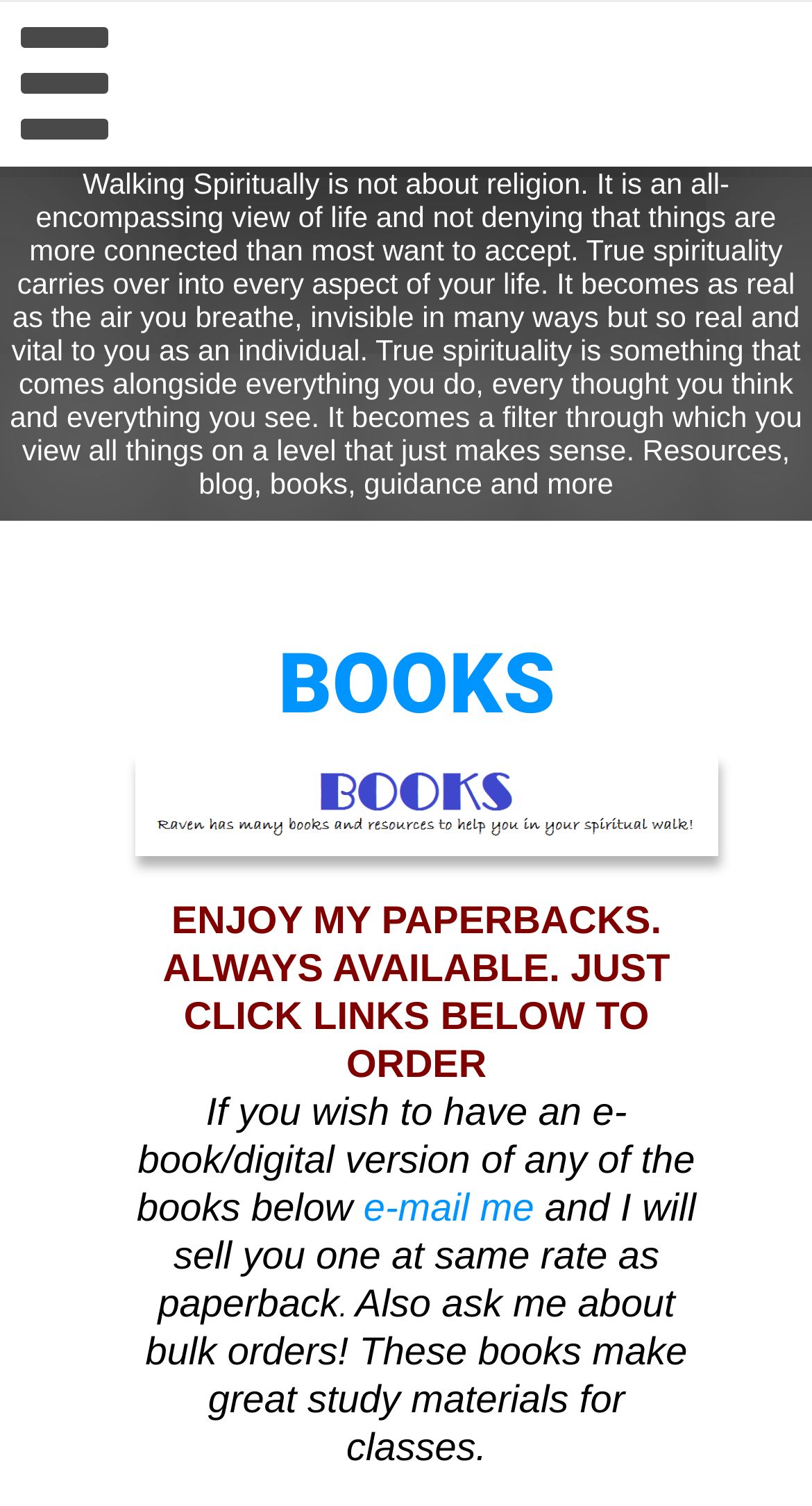Identify the bounding box coordinates of the area you need to click to perform the following instruction: "Order a paperback book".

[0.2, 0.596, 0.825, 0.72]